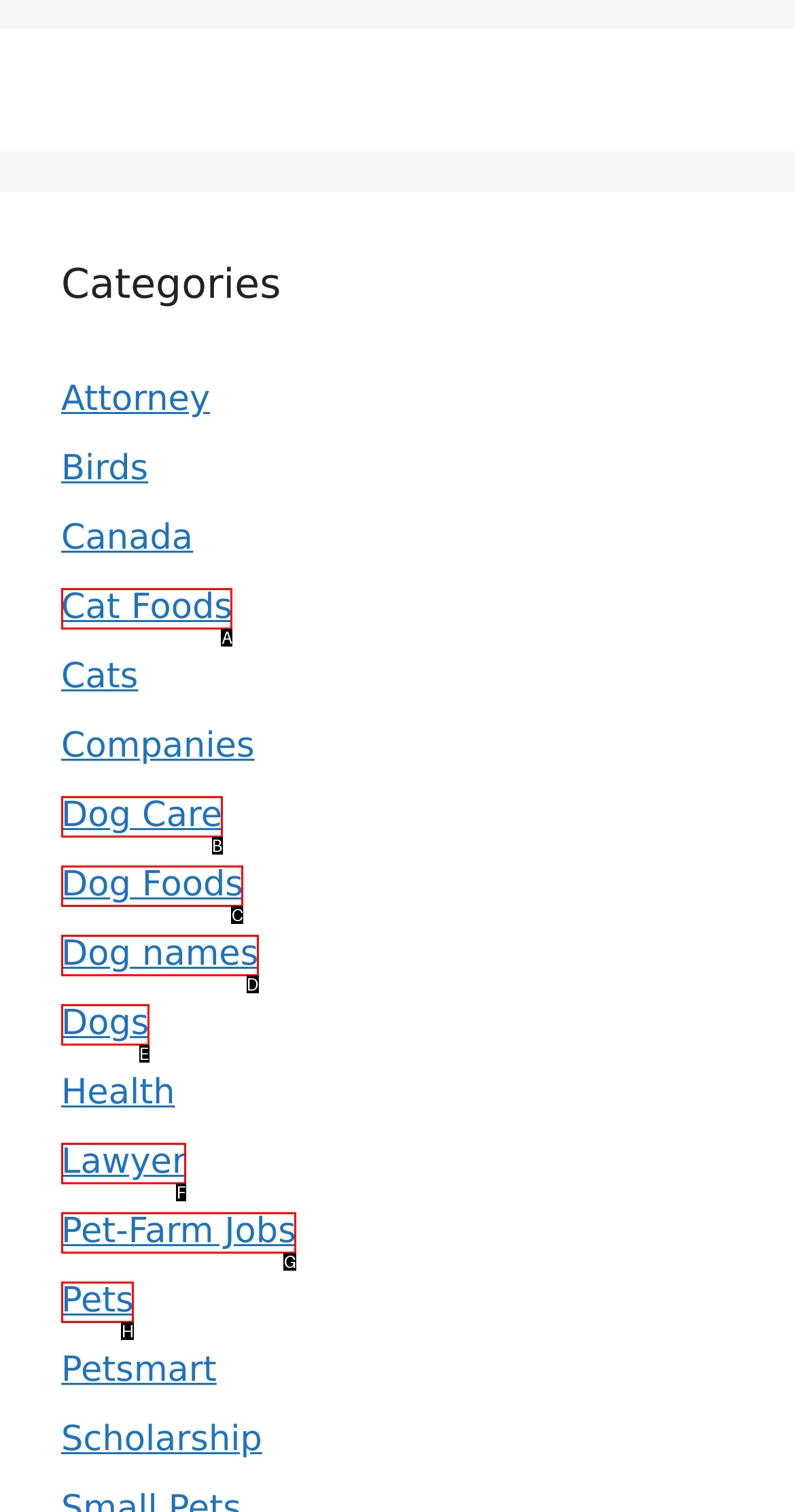Choose the option that aligns with the description: schools
Respond with the letter of the chosen option directly.

None